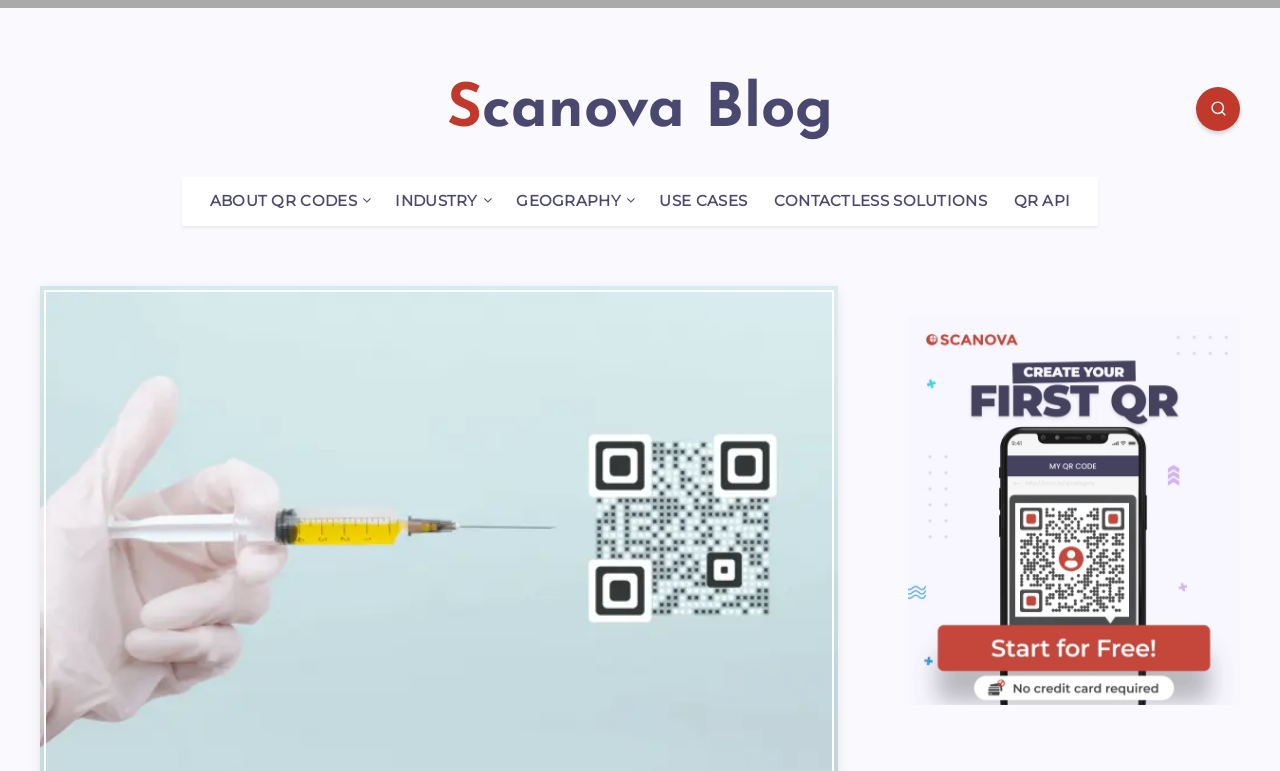Locate the bounding box coordinates of the clickable part needed for the task: "Learn about QR Codes".

[0.164, 0.249, 0.279, 0.273]